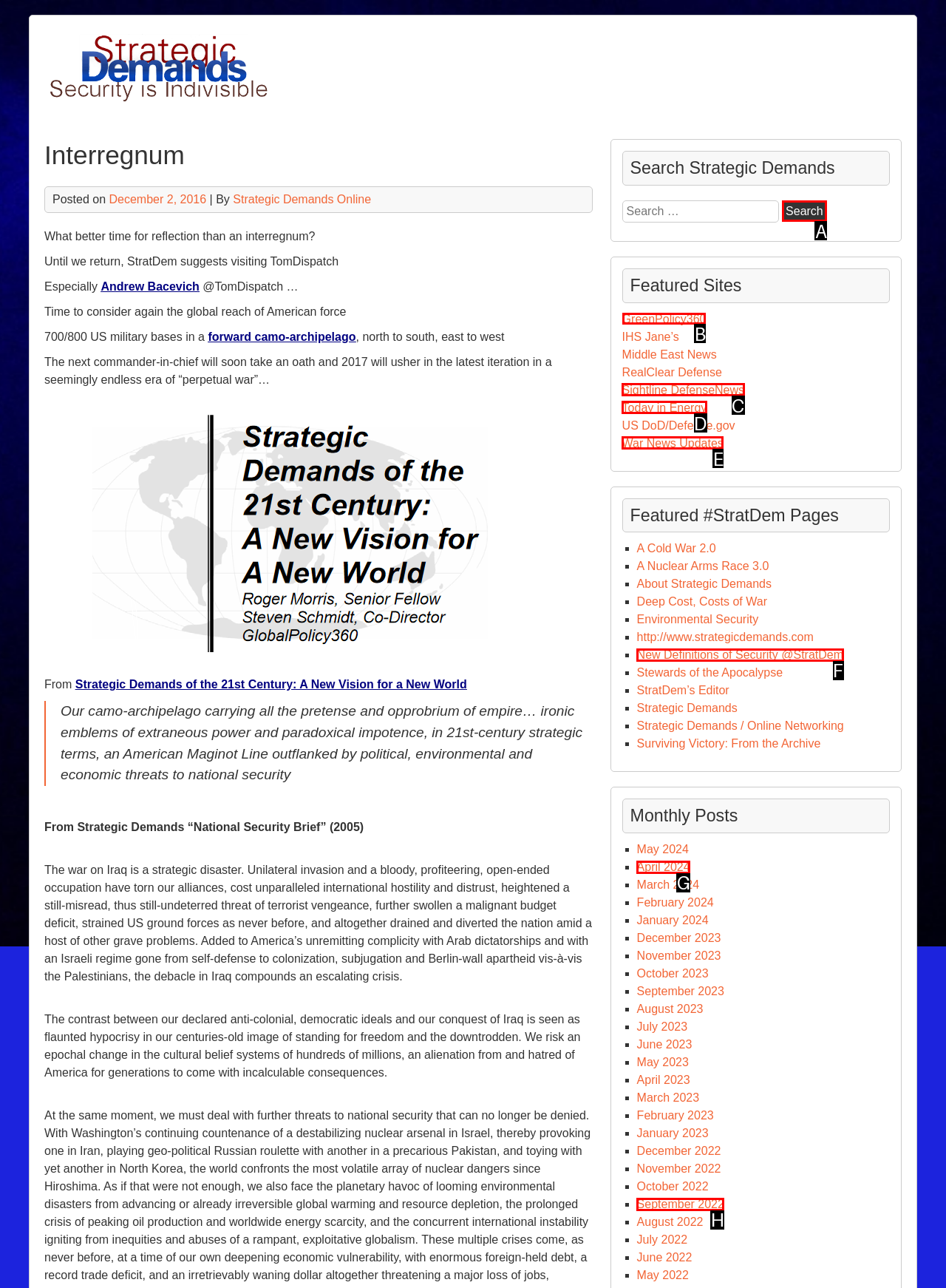Which lettered option should I select to achieve the task: Explore GreenPolicy360 according to the highlighted elements in the screenshot?

B